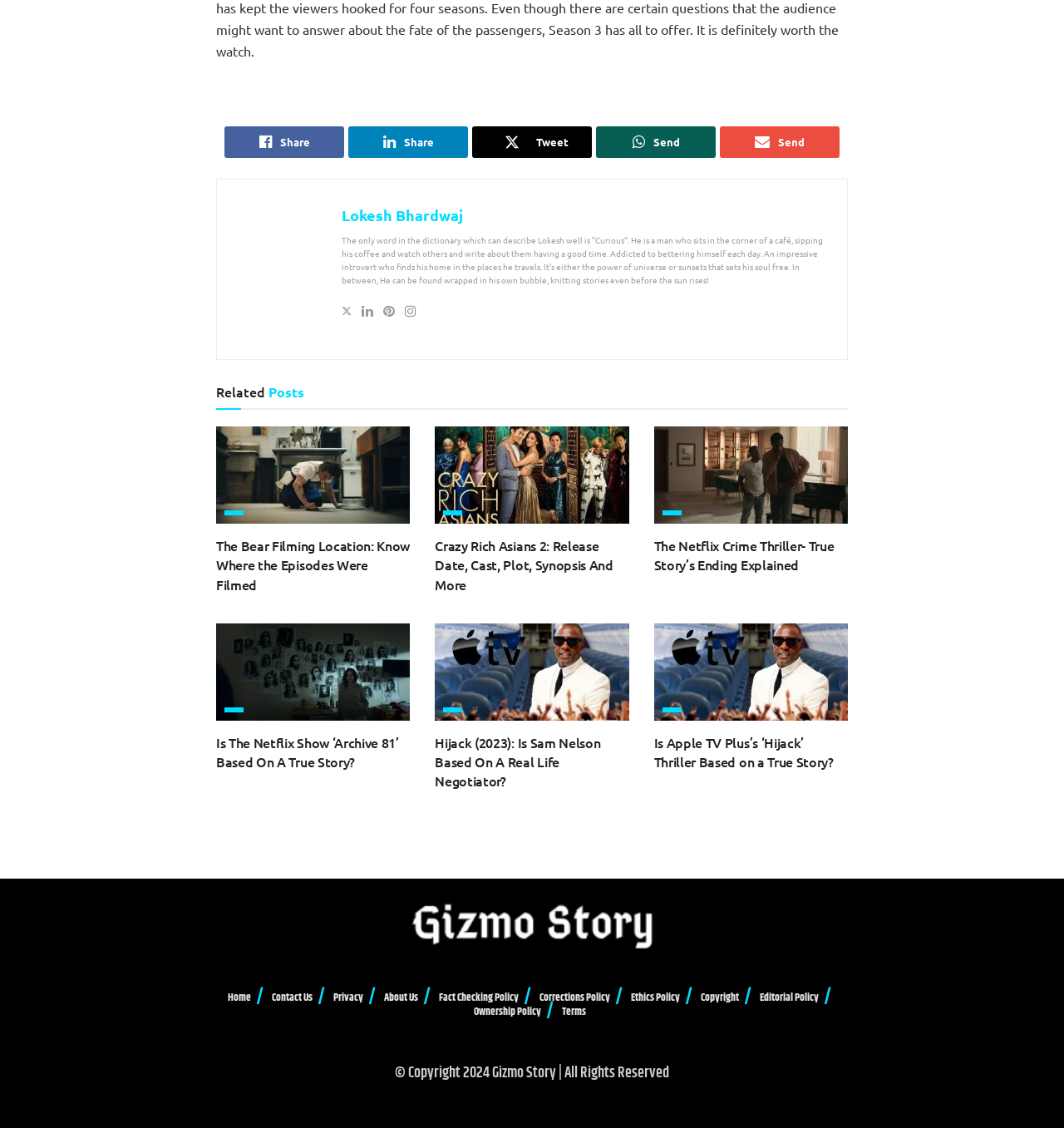How many social media sharing links are there?
Analyze the screenshot and provide a detailed answer to the question.

I found four social media sharing links at the top of the webpage, which are 'Share', 'Tweet', 'Send', and another 'Send' link.